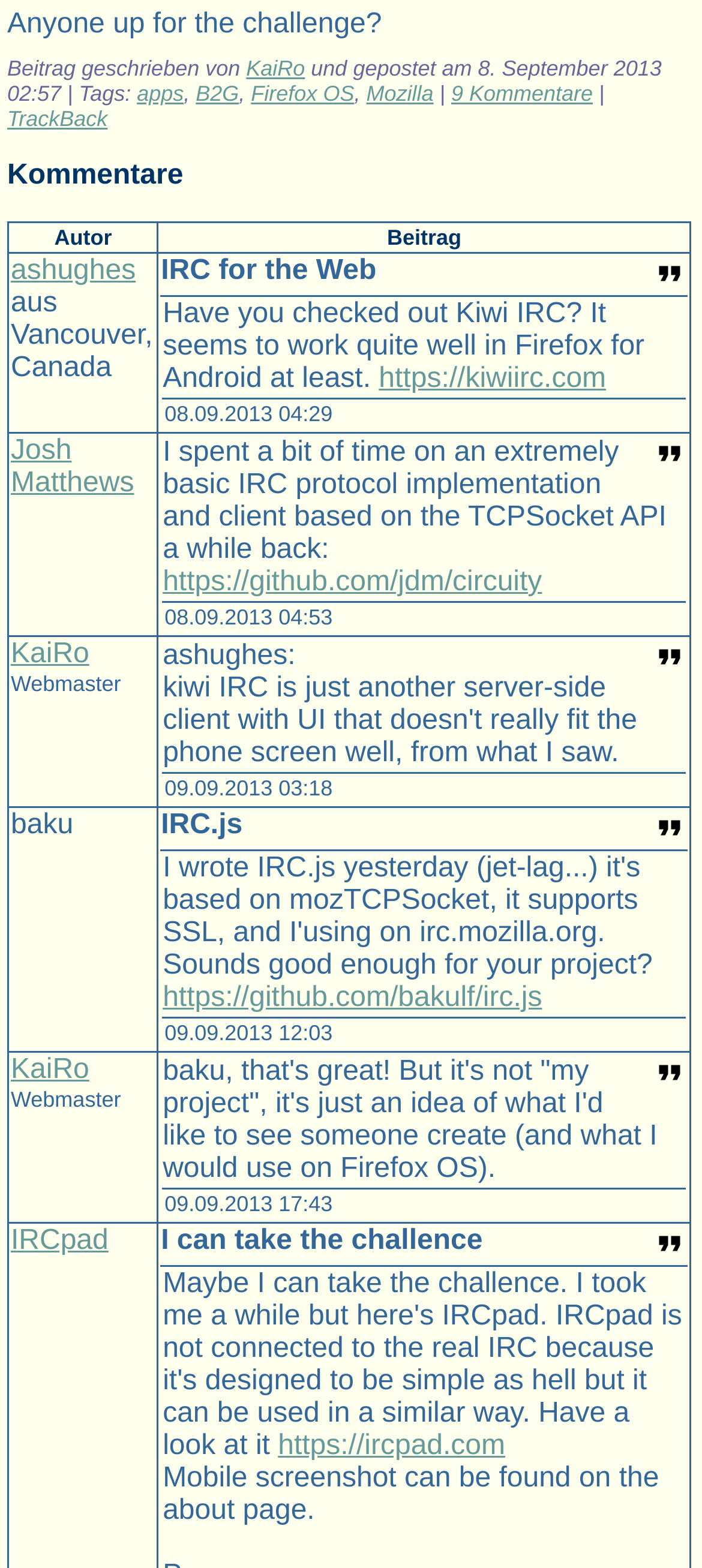Who wrote the first comment?
Analyze the image and provide a thorough answer to the question.

The first comment is located in the first row of the gridcell, and the author's name is 'ashughes' which is a link.